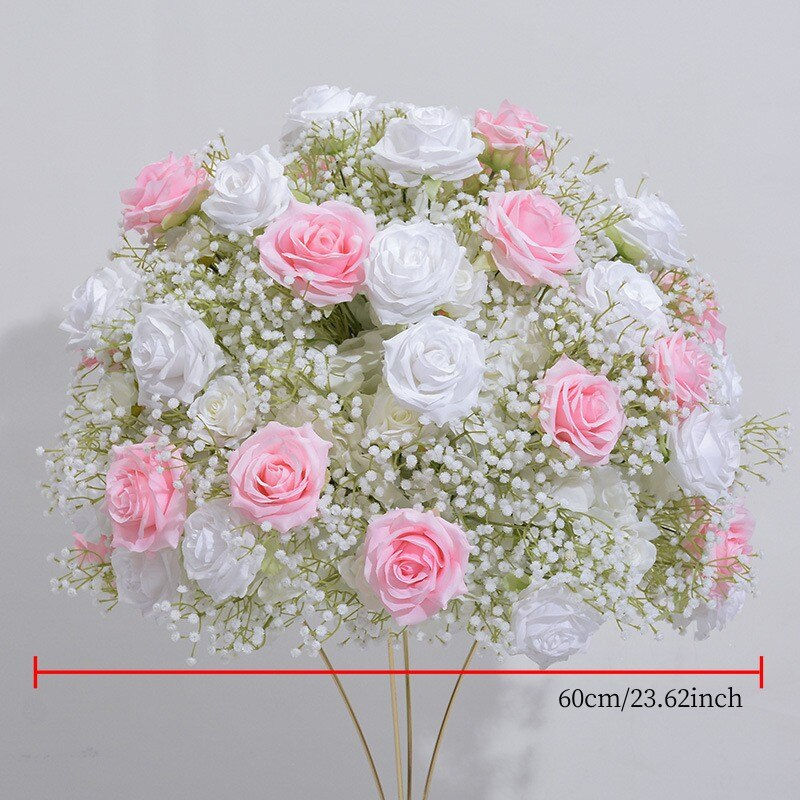Generate a descriptive account of all visible items and actions in the image.

This image showcases an exquisite artificial flower arrangement, perfect for enhancing the elegance of events such as charity galas. The bouquet features a delightful mix of soft pink and pristine white roses, interspersed with delicate accents of baby's breath, creating a romantic and sophisticated aesthetic. The design is mounted on slender golden stems, adding a touch of glamour while allowing the flowers to stand tall and majestic. Measuring 60 cm (approximately 23.62 inches) in height, this floral centerpiece not only brings a luxurious ambiance to any table setting but also complements a variety of color schemes and themes, making it an ideal choice for upscale gatherings.